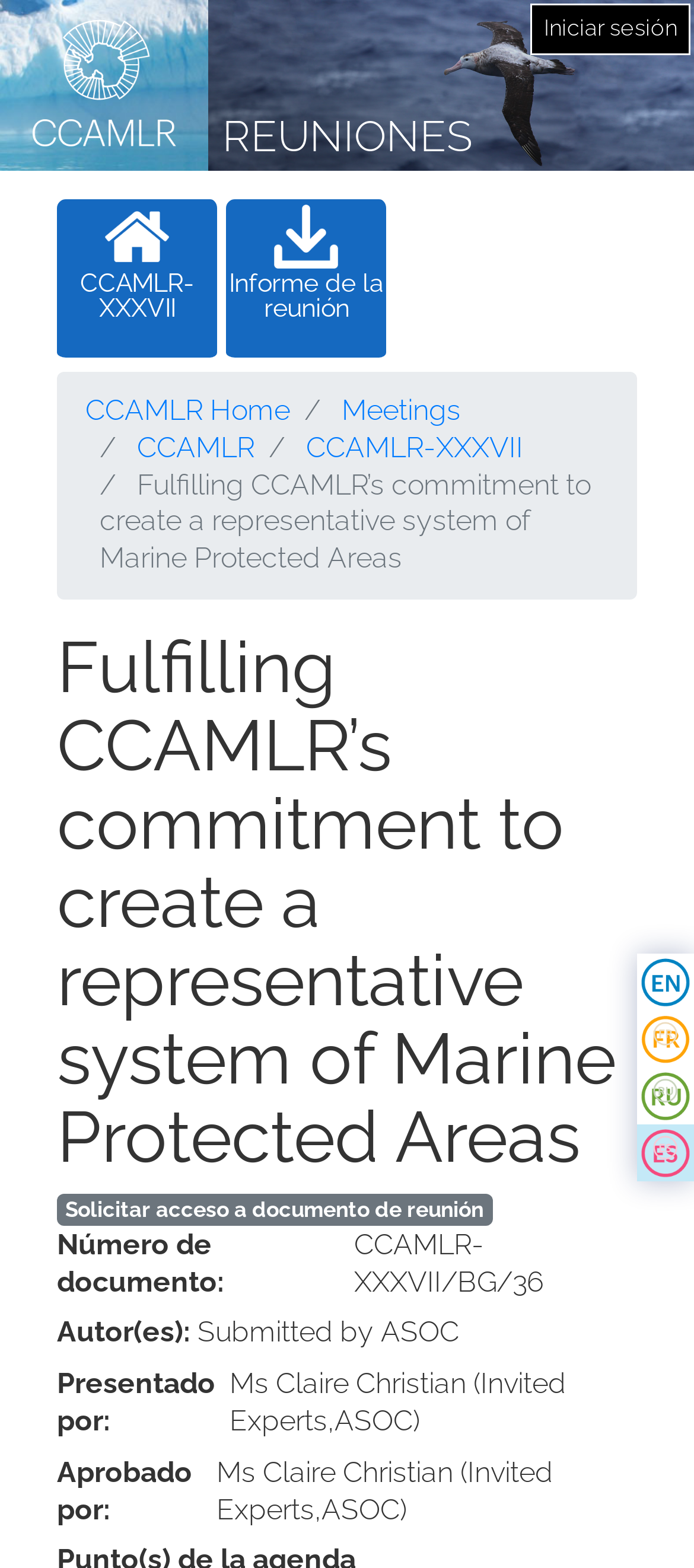Give a one-word or one-phrase response to the question:
Who submitted the document?

ASOC